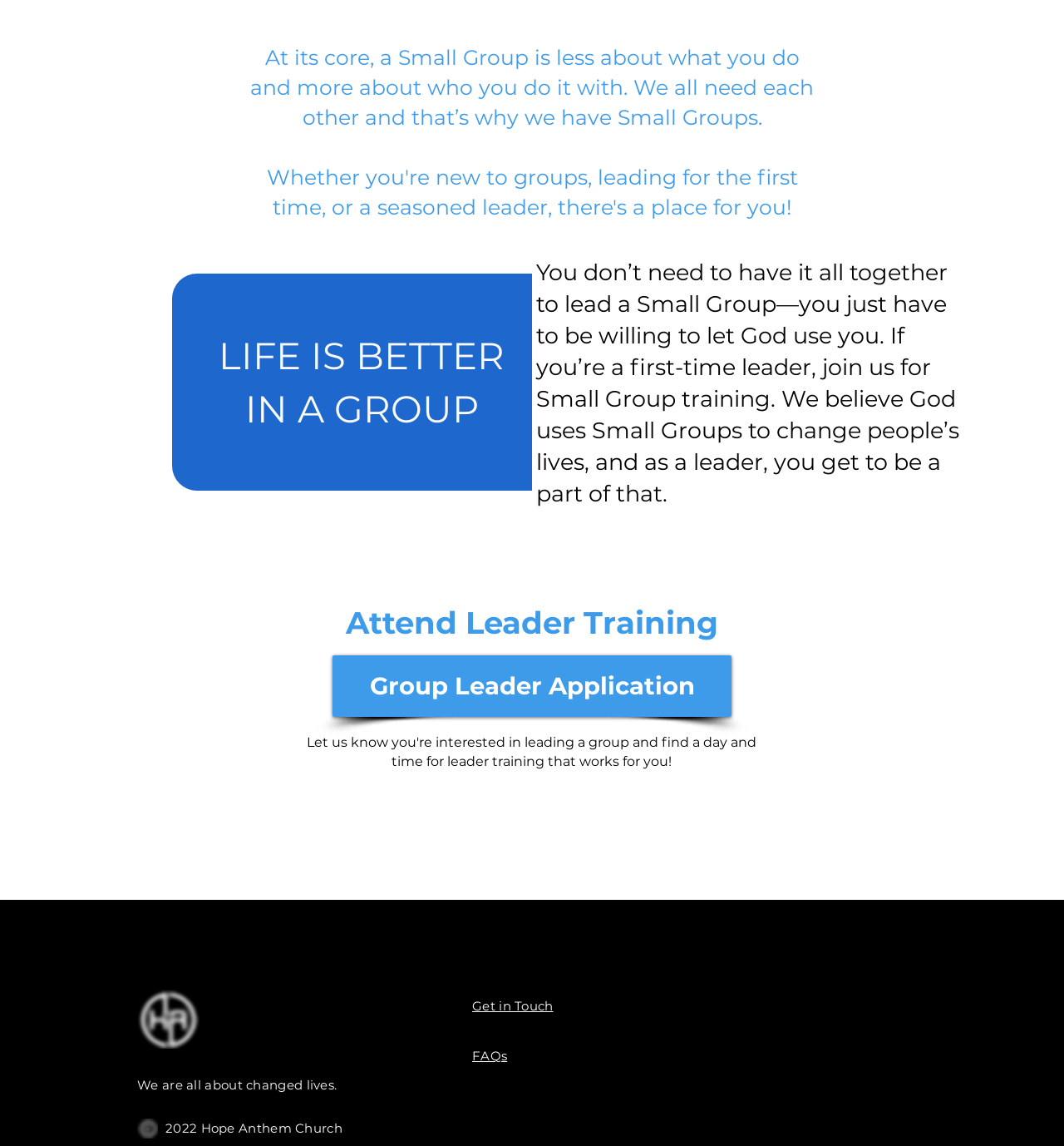Determine the bounding box of the UI element mentioned here: "FAQs". The coordinates must be in the format [left, top, right, bottom] with values ranging from 0 to 1.

[0.444, 0.914, 0.477, 0.928]